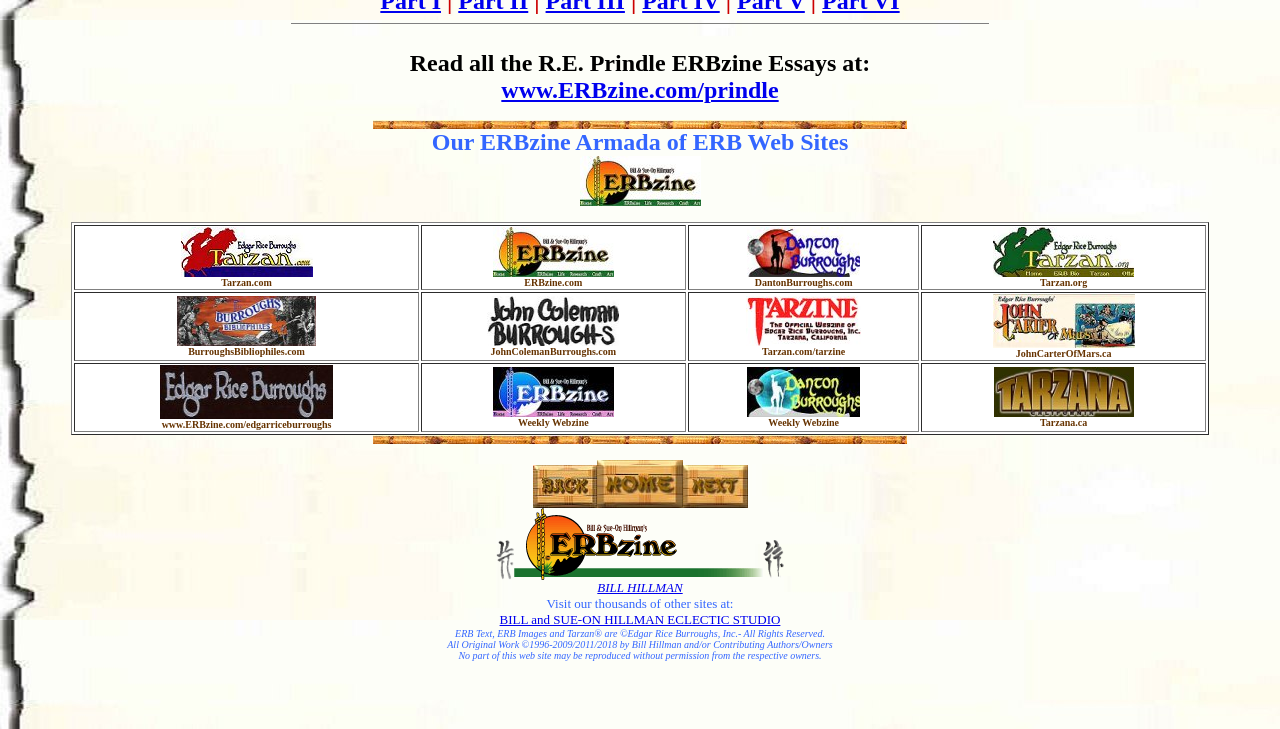What is the website about?
Answer the question based on the image using a single word or a brief phrase.

ERB and Tarzan